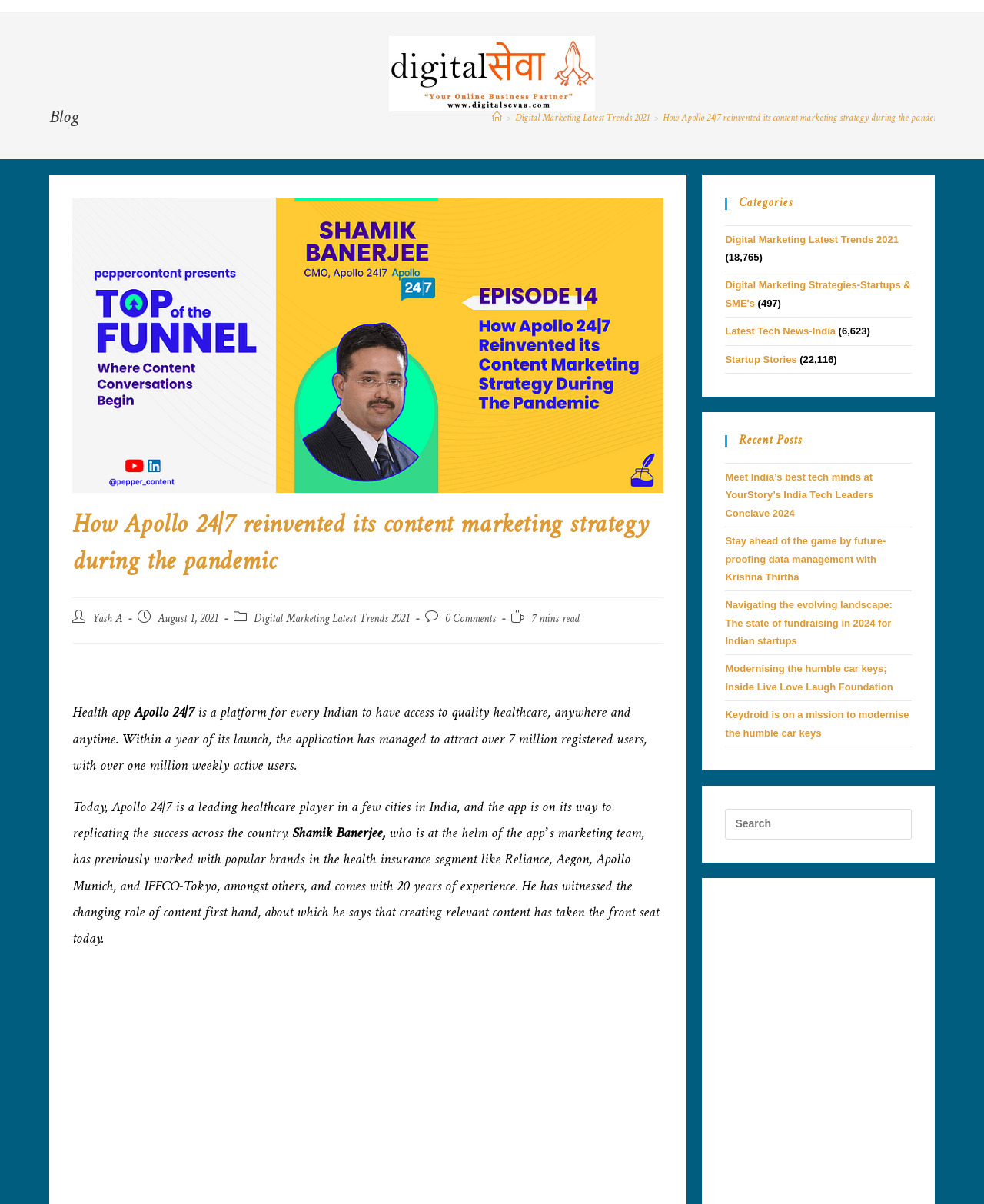Using the description "0 Comments", predict the bounding box of the relevant HTML element.

[0.452, 0.505, 0.504, 0.523]